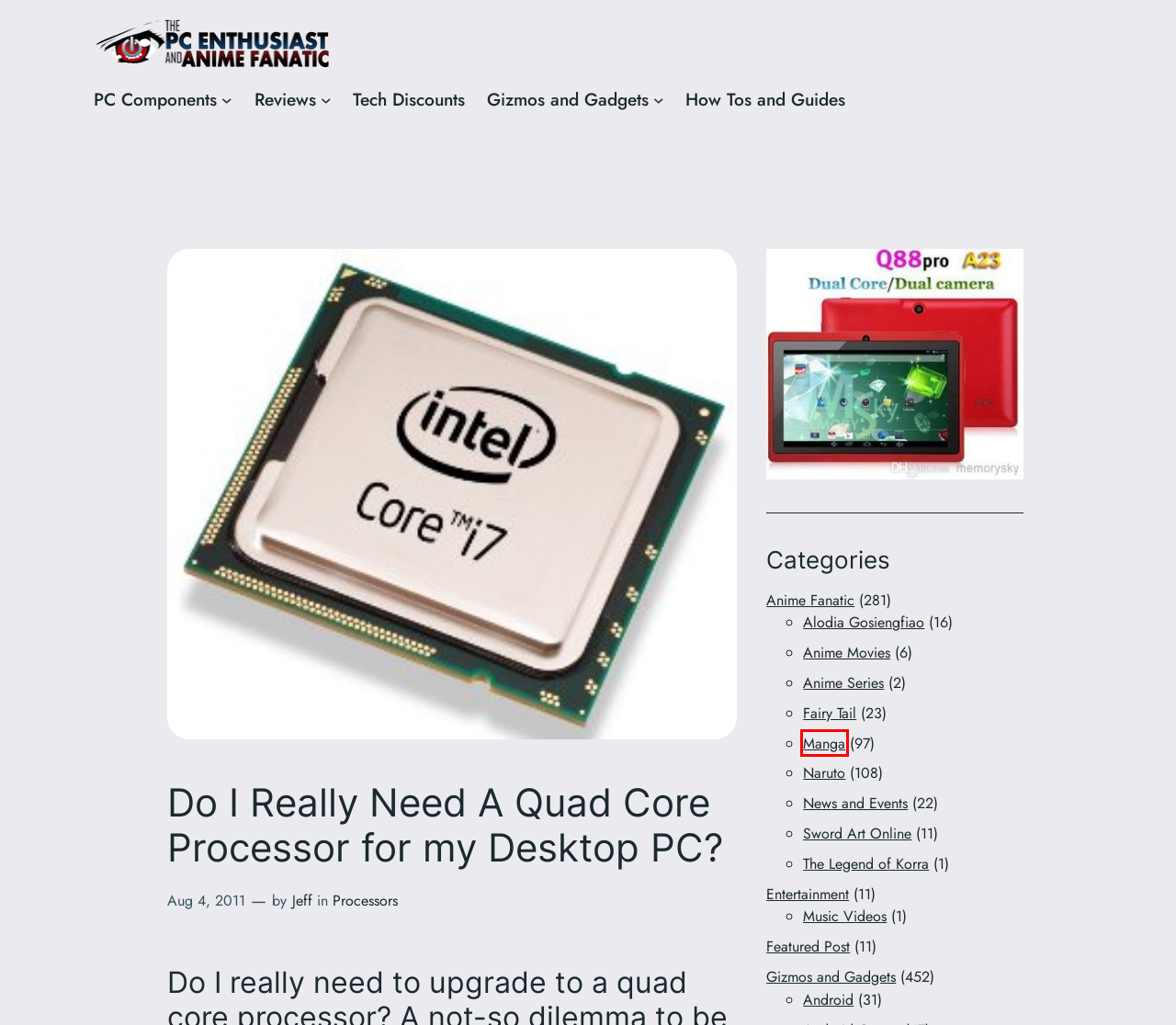Observe the webpage screenshot and focus on the red bounding box surrounding a UI element. Choose the most appropriate webpage description that corresponds to the new webpage after clicking the element in the bounding box. Here are the candidates:
A. Sword Art Online Archives - Whatswithjeff Tech News
B. Wholesale Cheap Tablet Pc - Buy in Bulk on DHgate.com
C. Anime Movies Archives - Whatswithjeff Tech News
D. Processors Archives - Whatswithjeff Tech News
E. Gizmos and Gadgets Archives - Whatswithjeff Tech News
F. How Tos and Guides Archives - Whatswithjeff Tech News
G. Manga Archives - Whatswithjeff Tech News
H. Tech Discounts Archives - Whatswithjeff Tech News

G